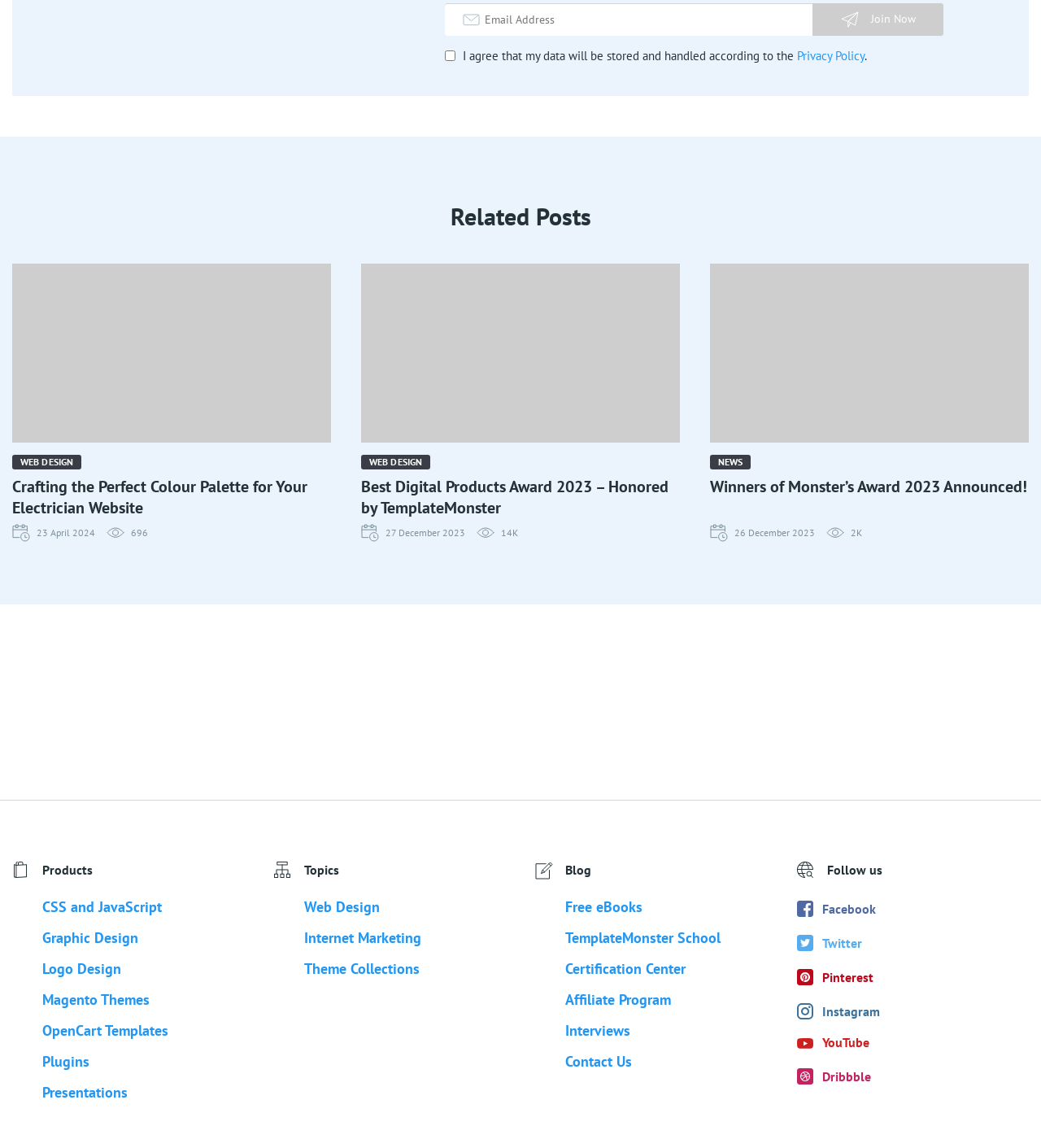Identify the bounding box coordinates of the area you need to click to perform the following instruction: "Enter email address".

[0.427, 0.003, 0.78, 0.031]